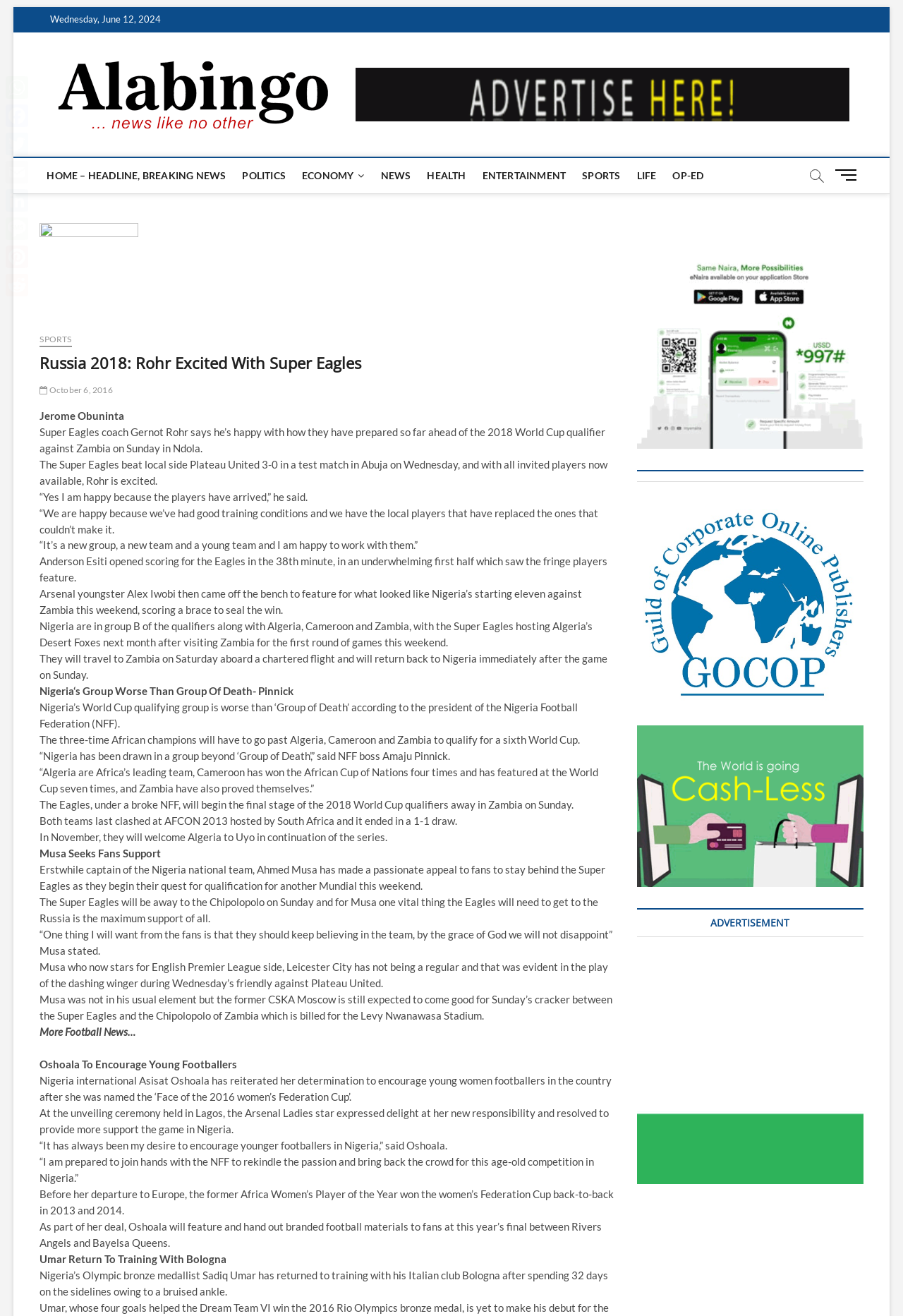Show the bounding box coordinates for the element that needs to be clicked to execute the following instruction: "Click on the 'SPORTS' link in the main menu". Provide the coordinates in the form of four float numbers between 0 and 1, i.e., [left, top, right, bottom].

[0.637, 0.12, 0.695, 0.147]